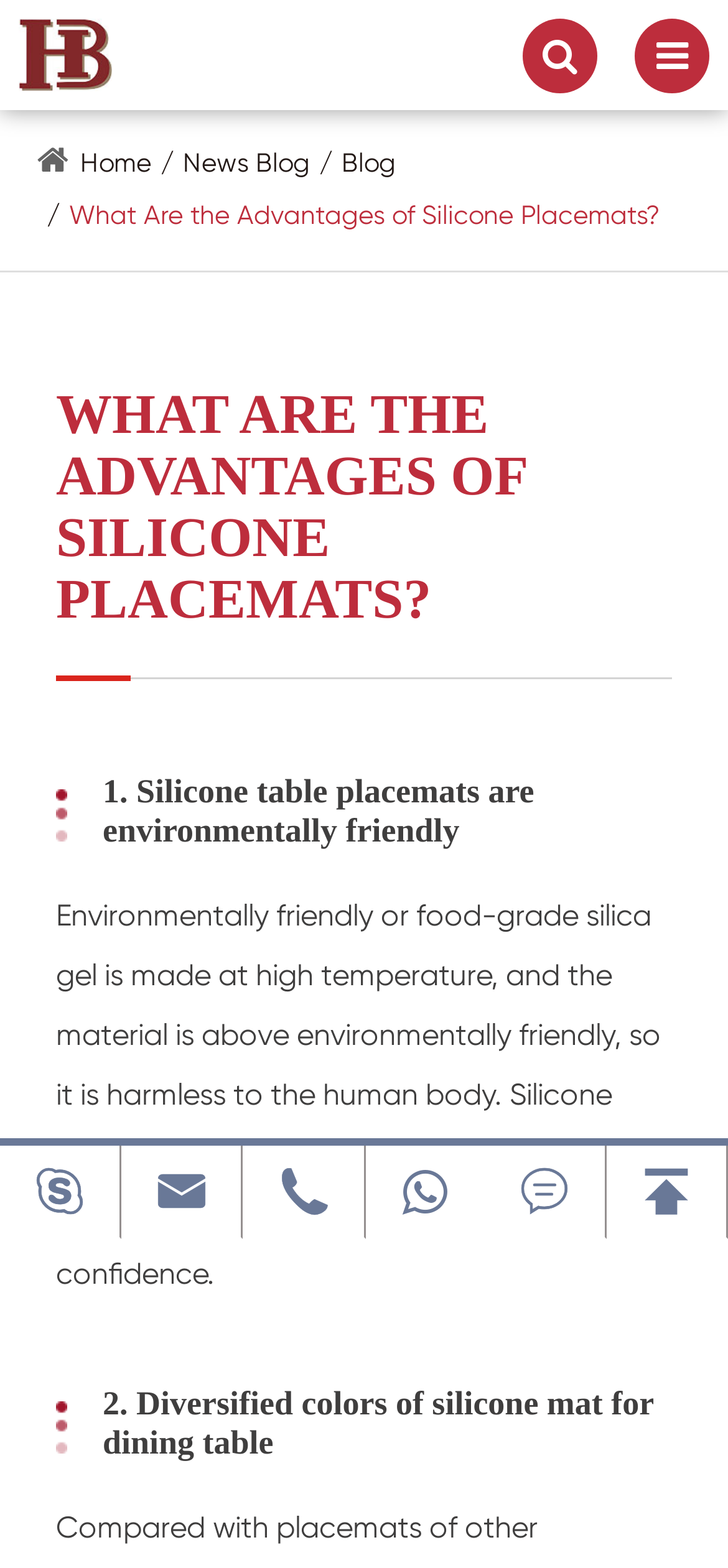Extract the heading text from the webpage.

WHAT ARE THE ADVANTAGES OF SILICONE PLACEMATS?